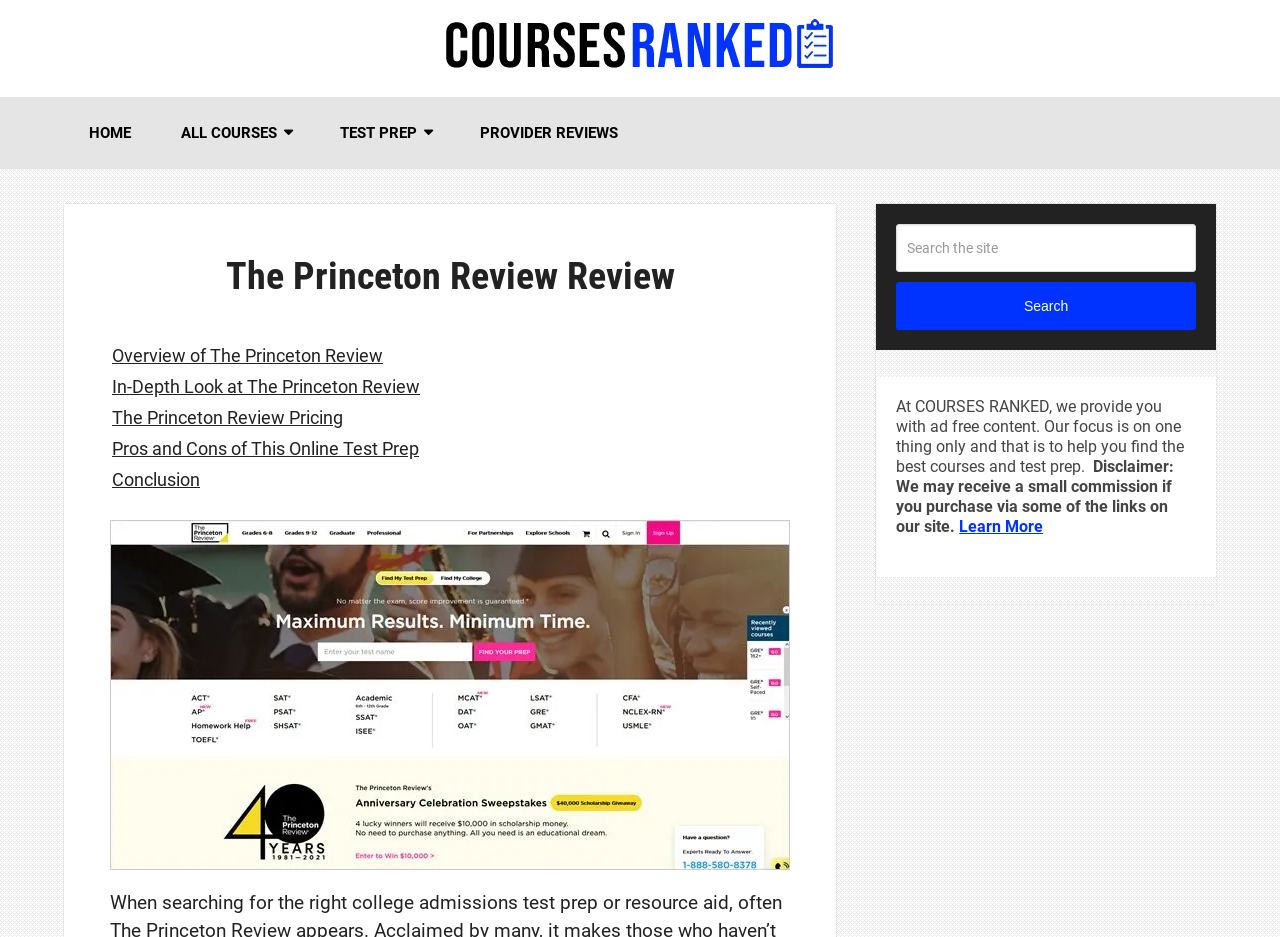Please locate the bounding box coordinates of the element that needs to be clicked to achieve the following instruction: "Search the site". The coordinates should be four float numbers between 0 and 1, i.e., [left, top, right, bottom].

[0.7, 0.239, 0.934, 0.29]